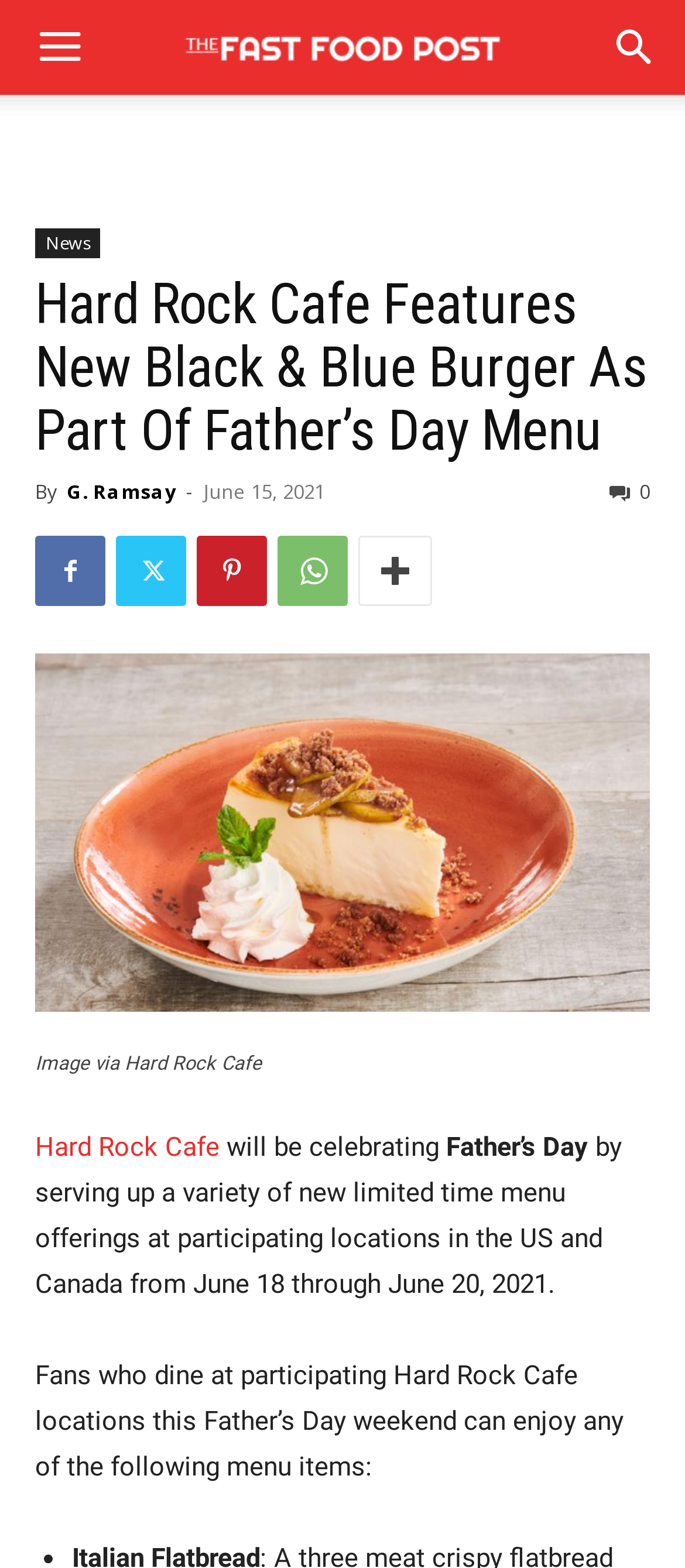Determine and generate the text content of the webpage's headline.

Hard Rock Cafe Features New Black & Blue Burger As Part Of Father’s Day Menu